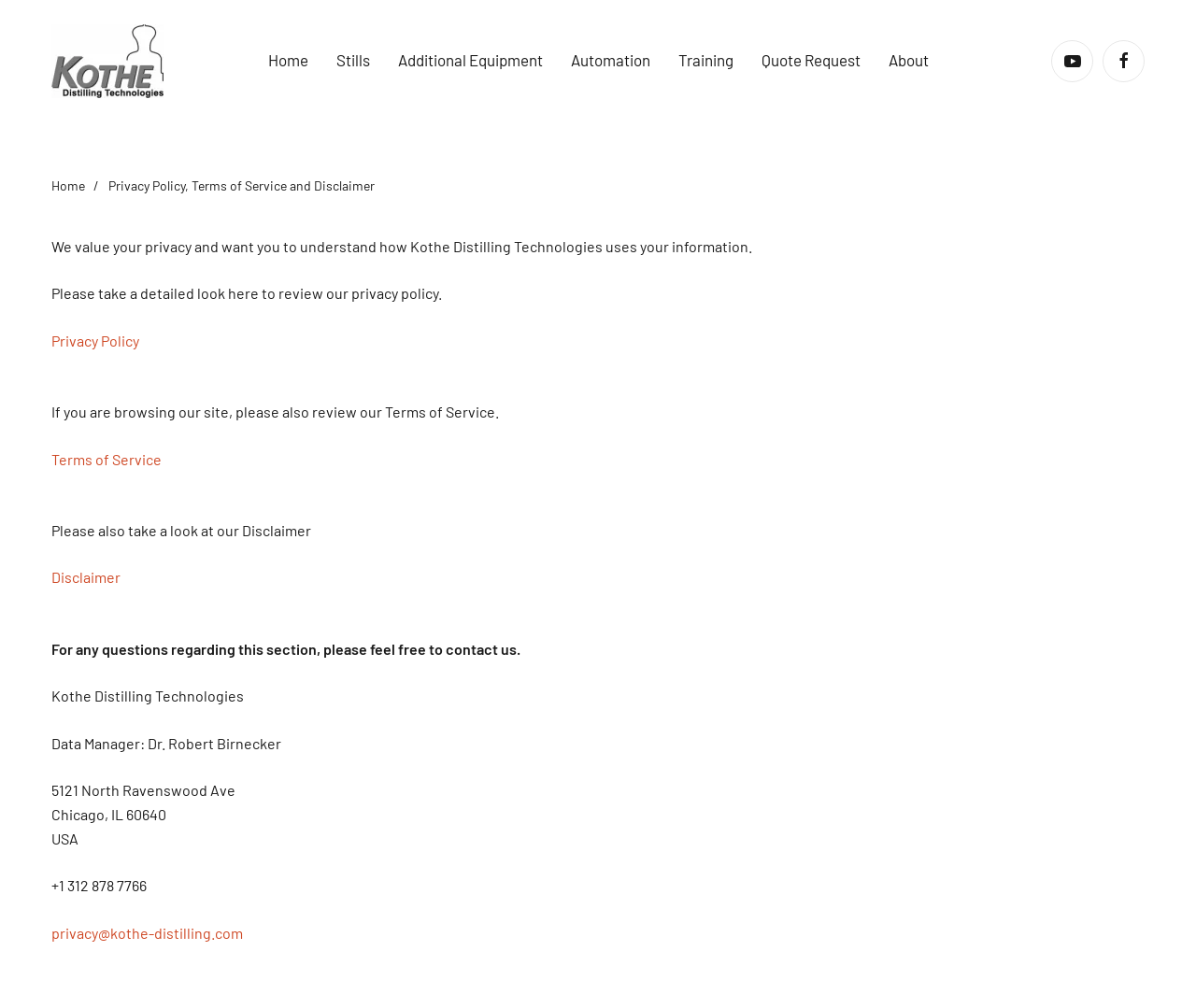How many links are there in the breadcrumb navigation?
Could you answer the question in a detailed manner, providing as much information as possible?

There is only one link 'Home' in the breadcrumb navigation section of the webpage.